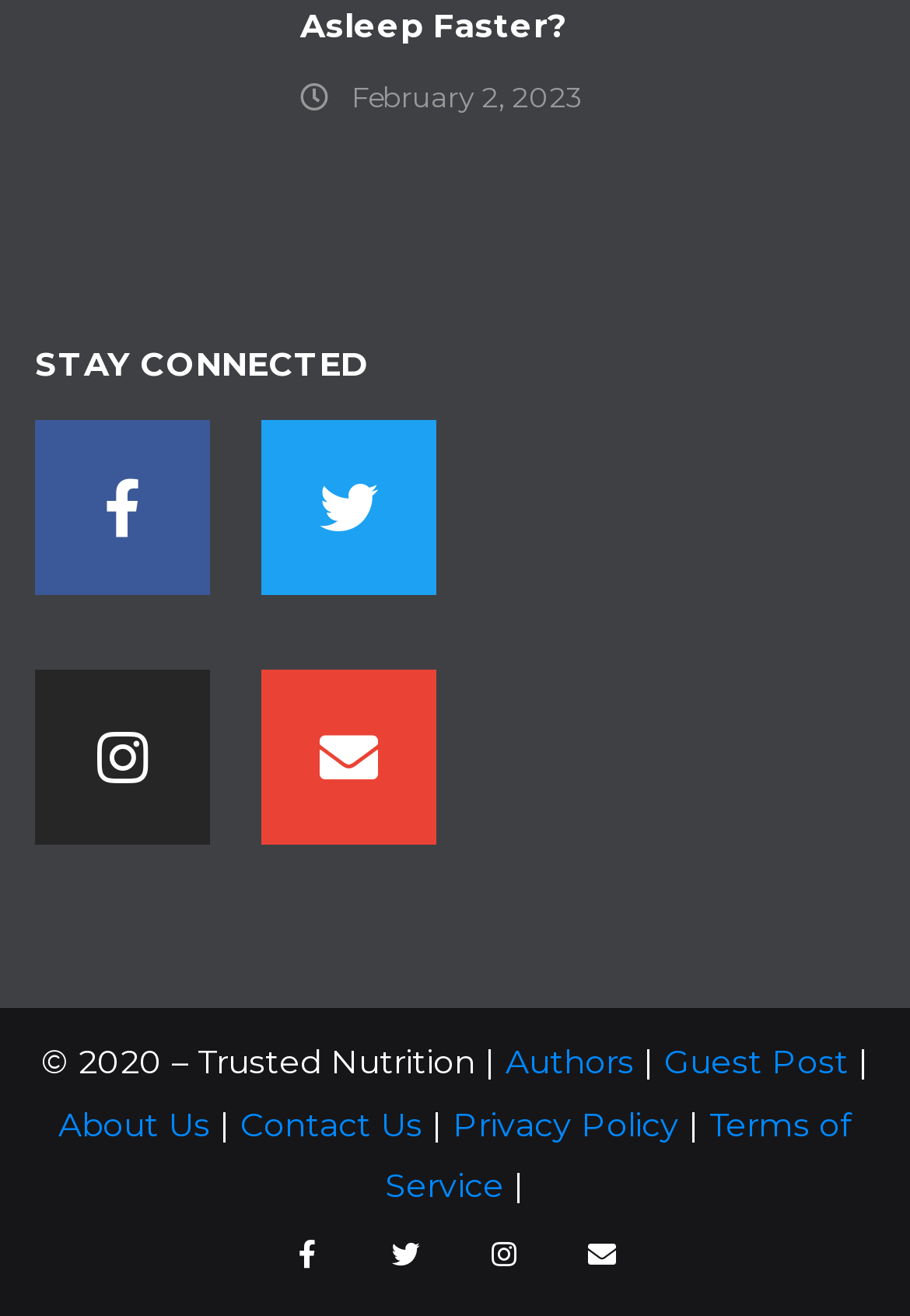What is the date of the latest update?
Give a comprehensive and detailed explanation for the question.

The date of the latest update can be found at the top of the webpage, where it says 'February 2, 2023' next to a timestamp.